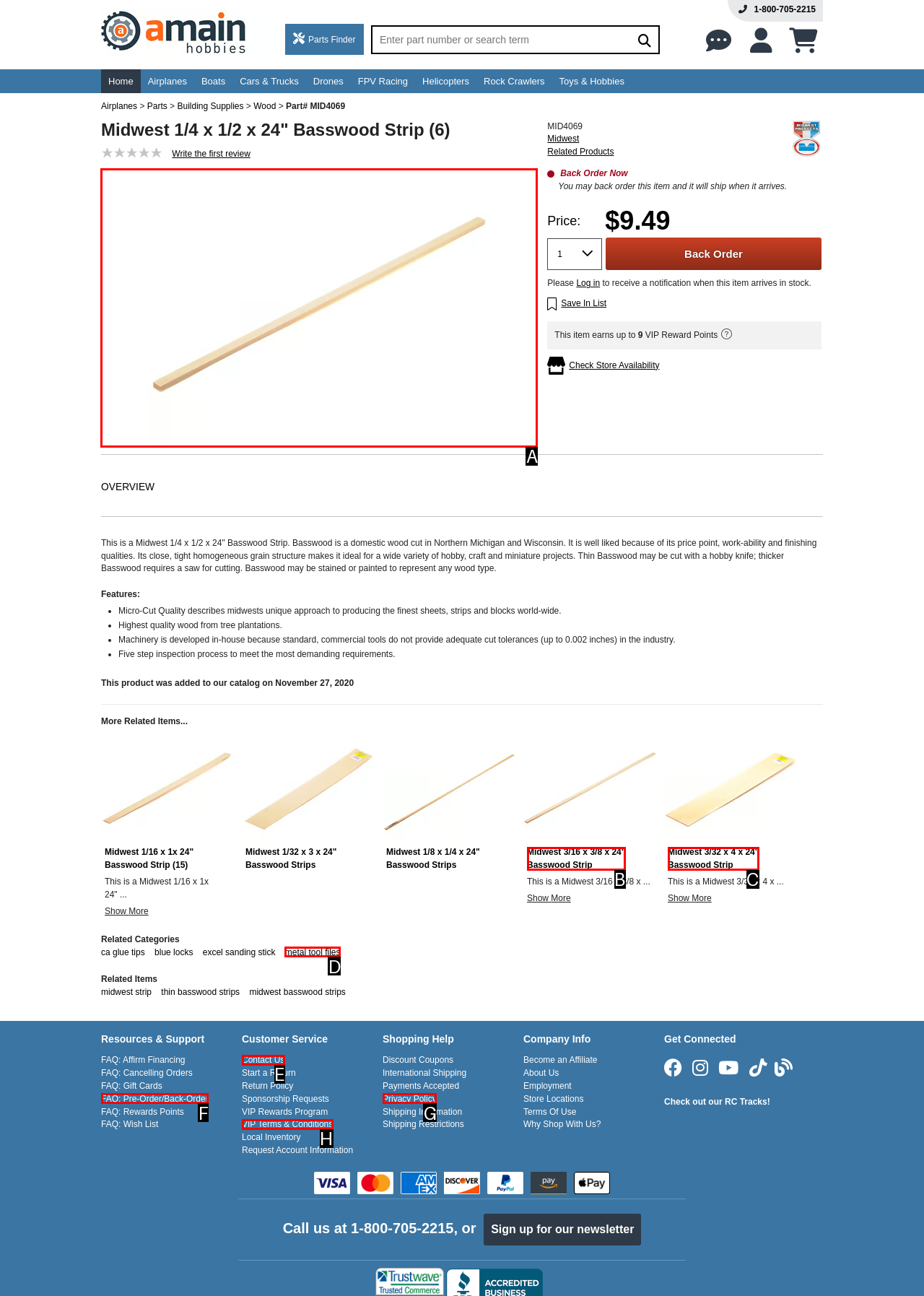Determine the letter of the element to click to accomplish this task: View Midwest 1/4 x 1/2 x 24 Basswood Strip product details. Respond with the letter.

A